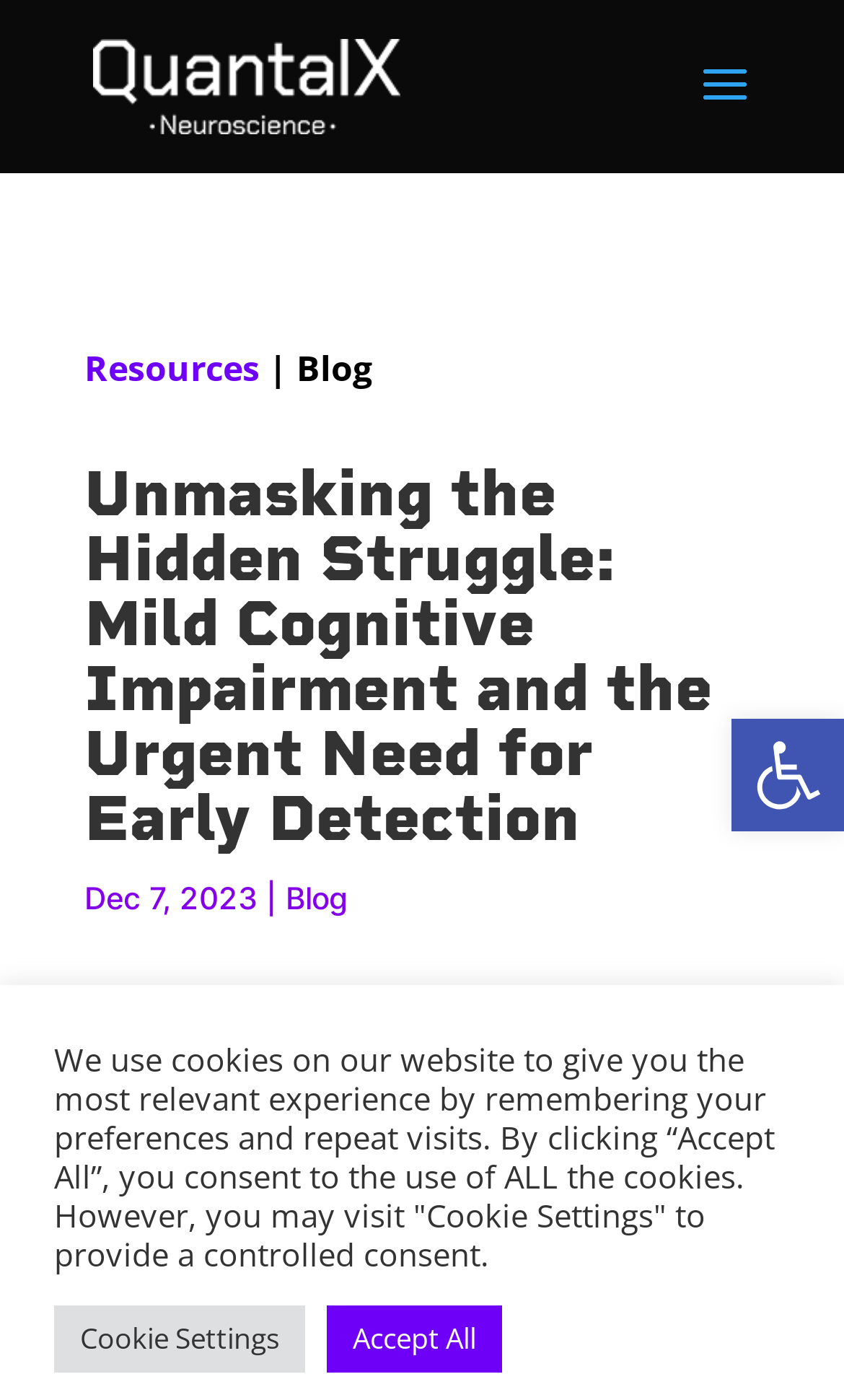Please locate the UI element described by "Intravenous immune globulin" and provide its bounding box coordinates.

None